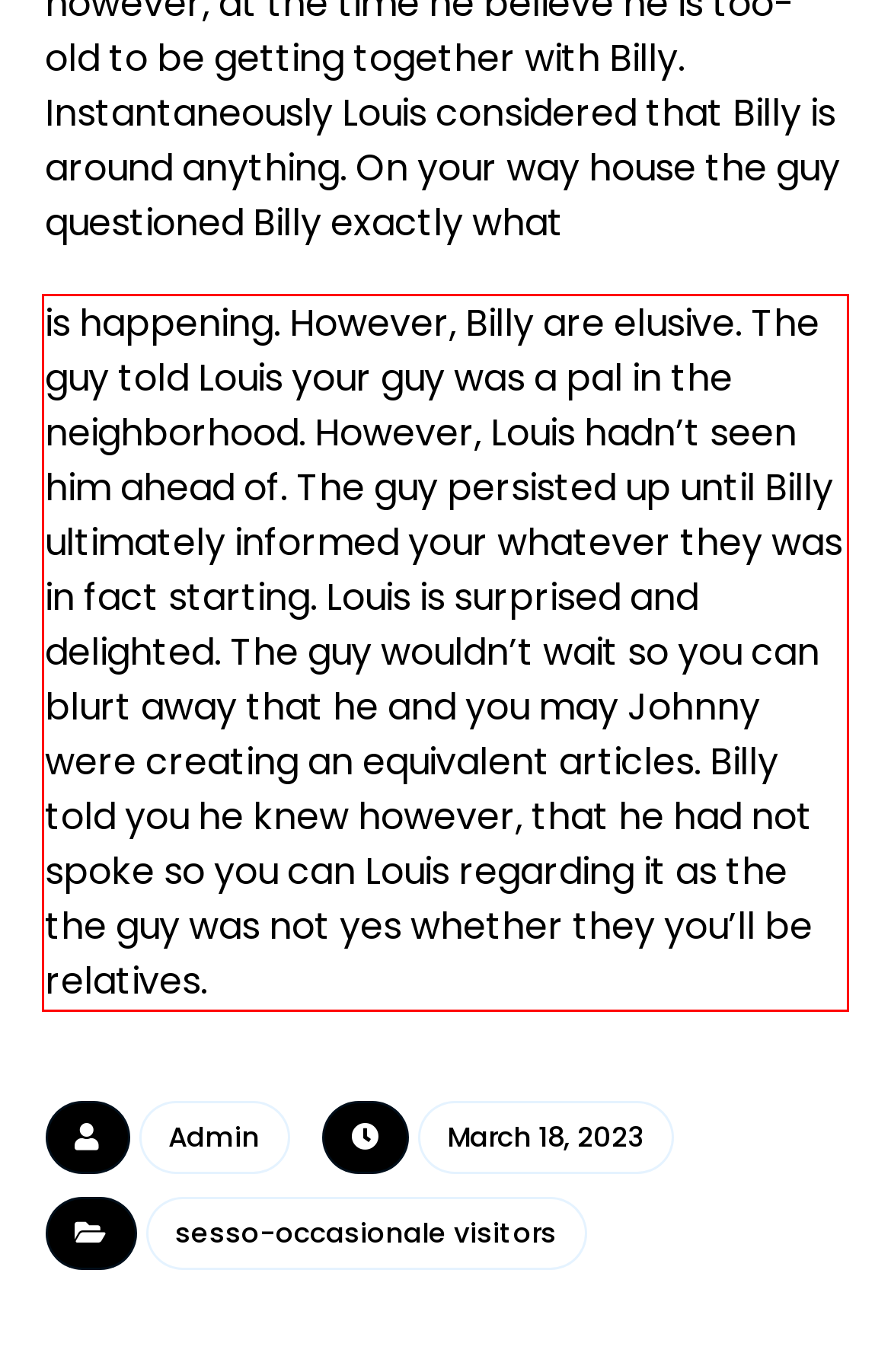From the screenshot of the webpage, locate the red bounding box and extract the text contained within that area.

is happening. However, Billy are elusive. The guy told Louis your guy was a pal in the neighborhood. However, Louis hadn’t seen him ahead of. The guy persisted up until Billy ultimately informed your whatever they was in fact starting. Louis is surprised and delighted. The guy wouldn’t wait so you can blurt away that he and you may Johnny were creating an equivalent articles. Billy told you he knew however, that he had not spoke so you can Louis regarding it as the the guy was not yes whether they you’ll be relatives.